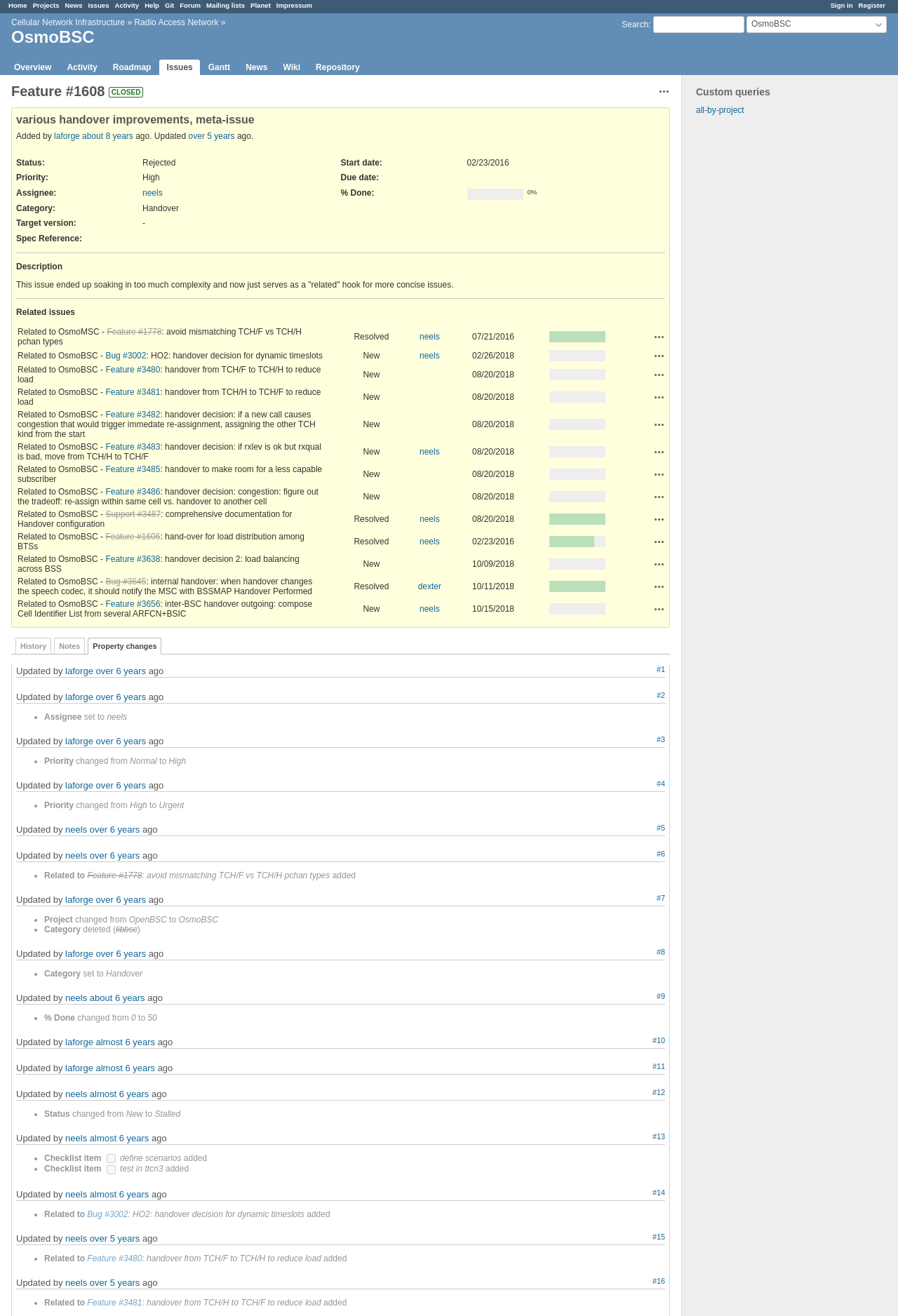Predict the bounding box for the UI component with the following description: "Support #3487".

[0.117, 0.387, 0.179, 0.395]